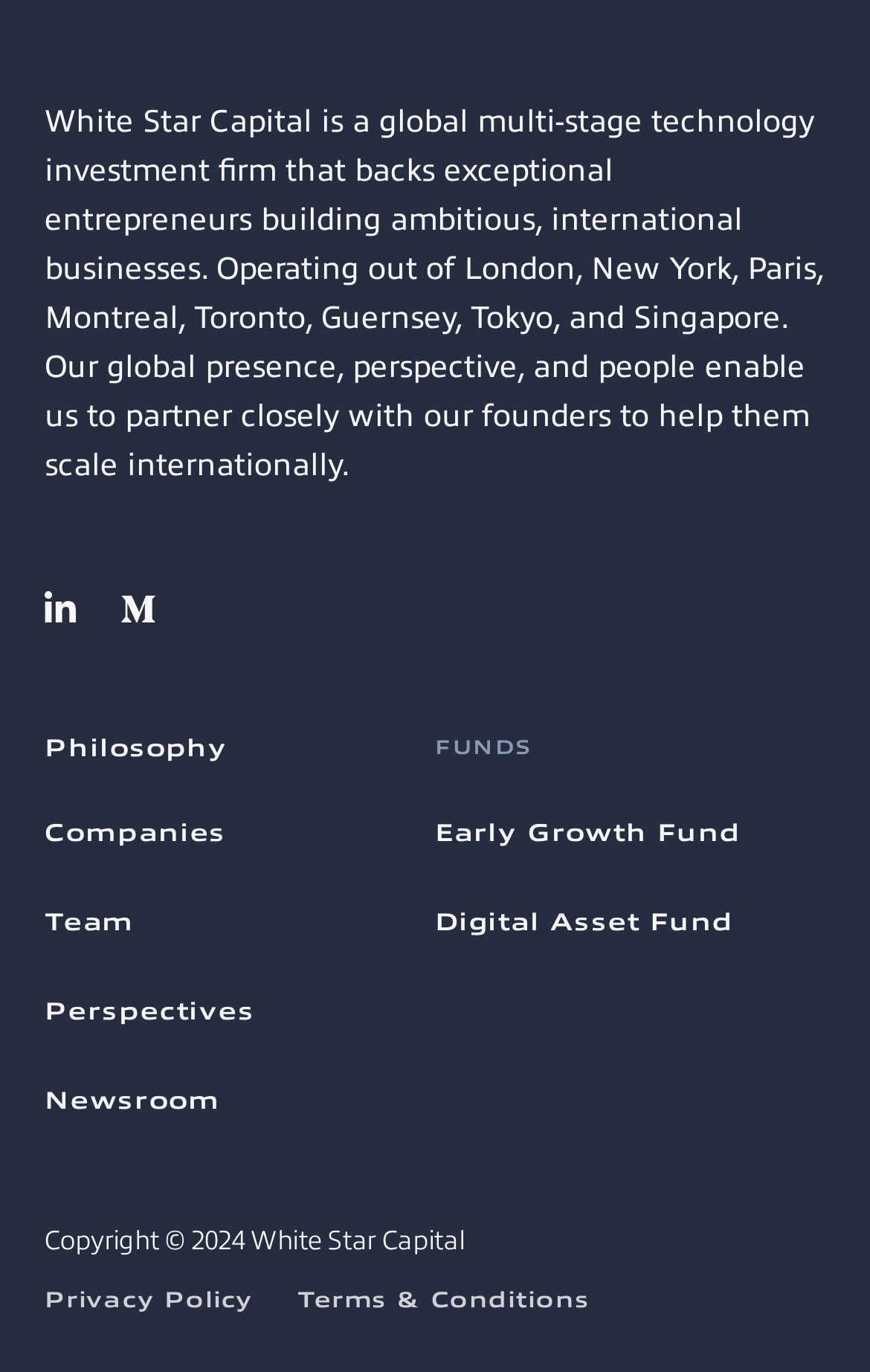Highlight the bounding box coordinates of the region I should click on to meet the following instruction: "Visit LinkedIn page".

[0.051, 0.43, 0.087, 0.459]